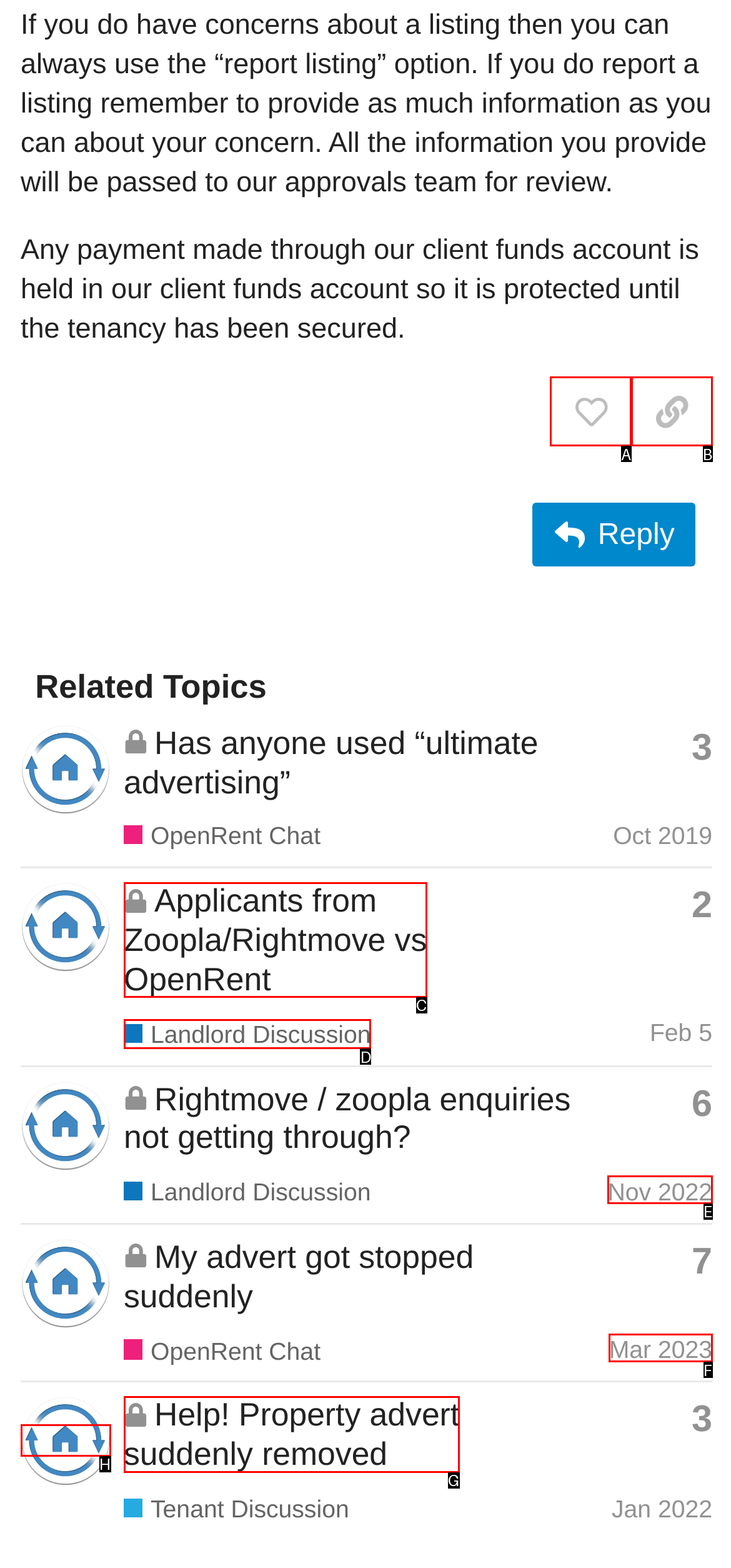From the options provided, determine which HTML element best fits the description: Landlord Discussion. Answer with the correct letter.

D